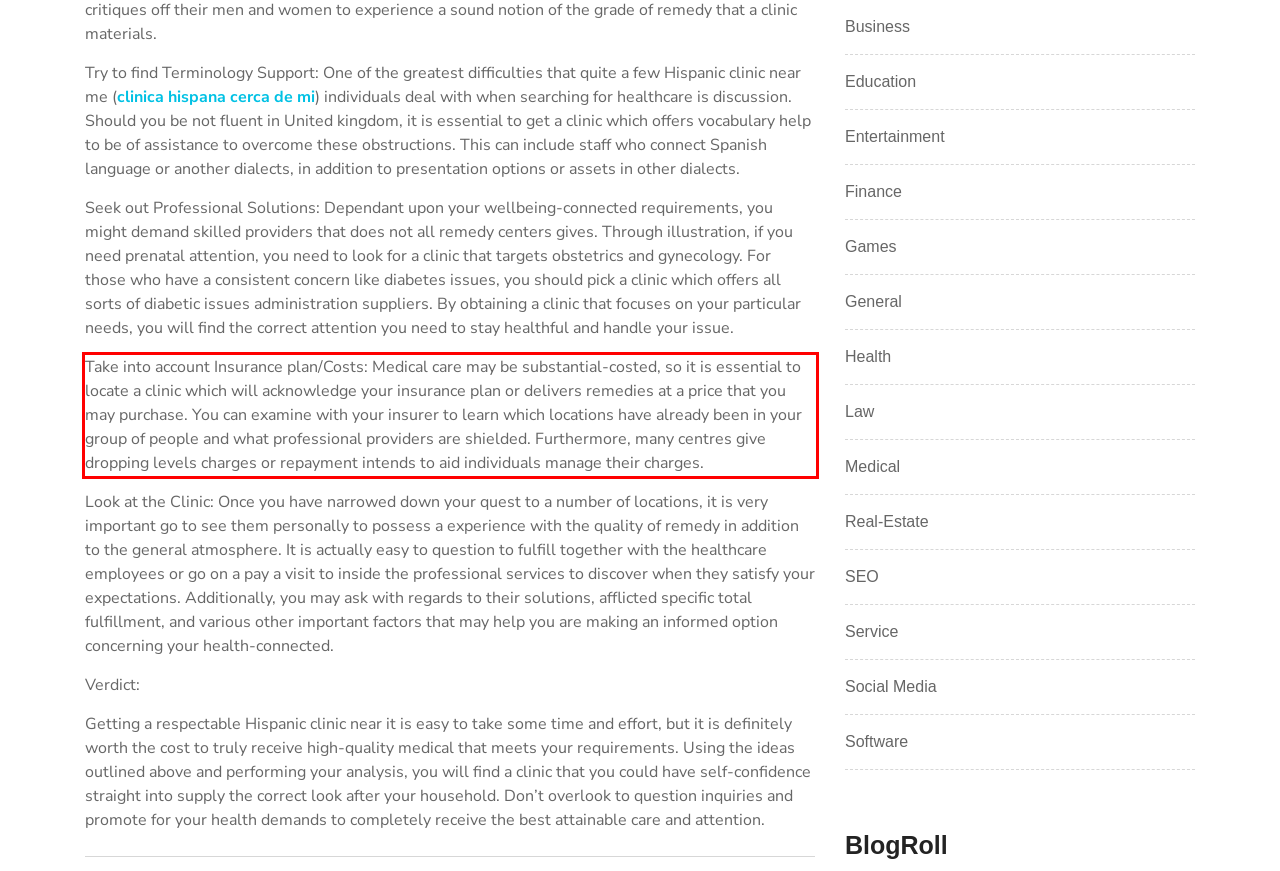Look at the provided screenshot of the webpage and perform OCR on the text within the red bounding box.

Take into account Insurance plan/Costs: Medical care may be substantial-costed, so it is essential to locate a clinic which will acknowledge your insurance plan or delivers remedies at a price that you may purchase. You can examine with your insurer to learn which locations have already been in your group of people and what professional providers are shielded. Furthermore, many centres give dropping levels charges or repayment intends to aid individuals manage their charges.